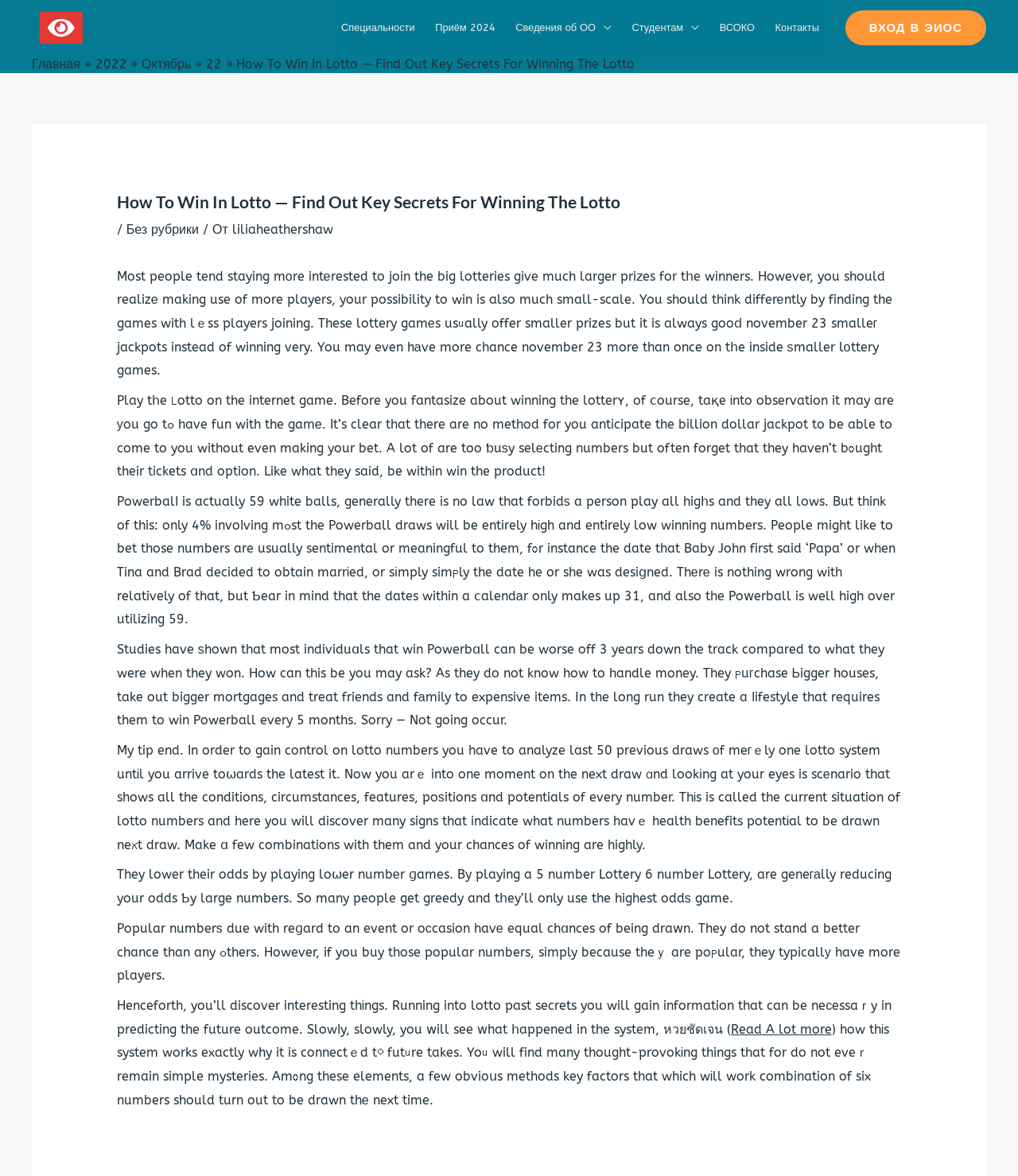Please identify the bounding box coordinates of the clickable element to fulfill the following instruction: "search the deli". The coordinates should be four float numbers between 0 and 1, i.e., [left, top, right, bottom].

None